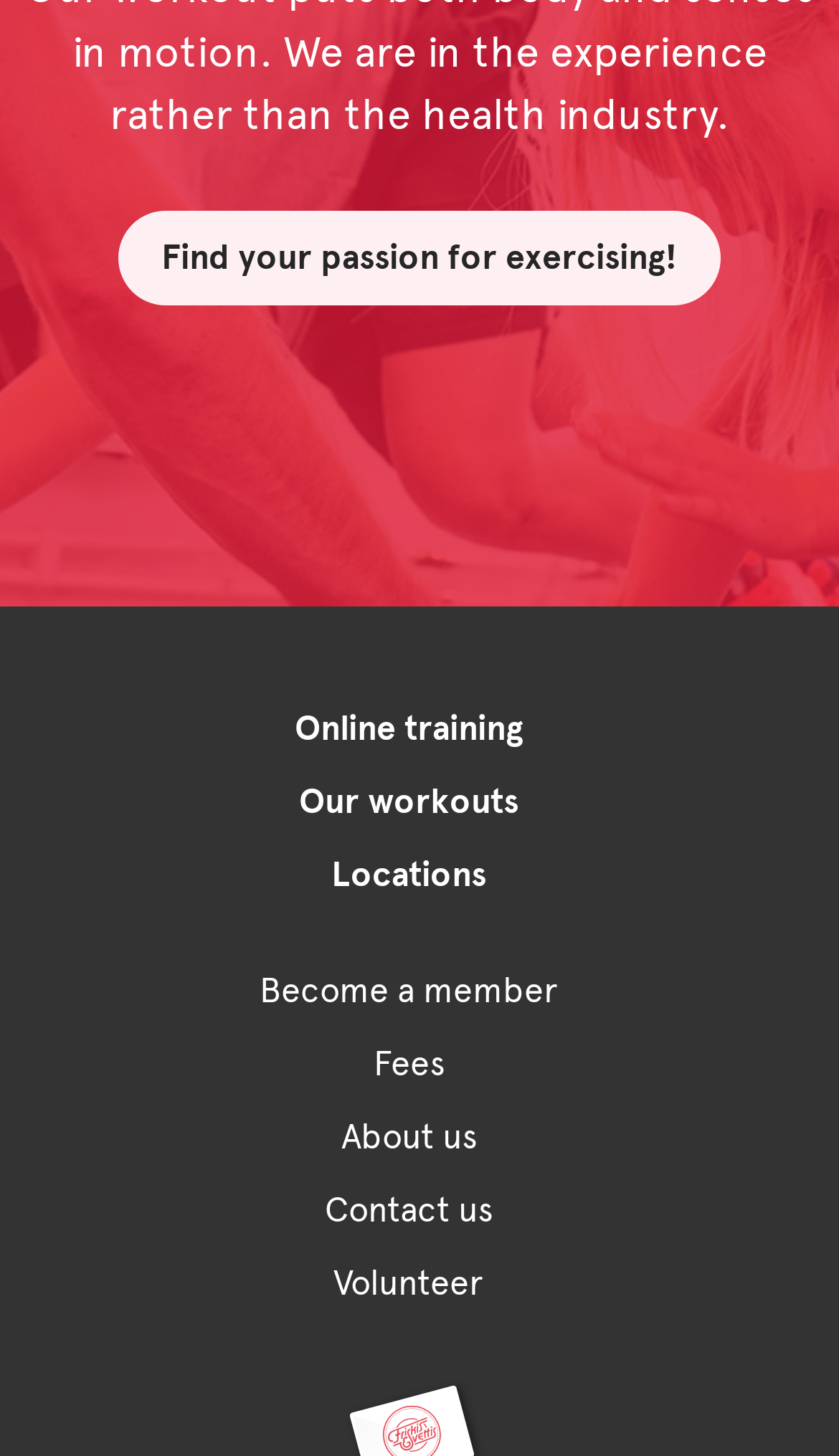Use one word or a short phrase to answer the question provided: 
What is the last link in the main menu?

Volunteer